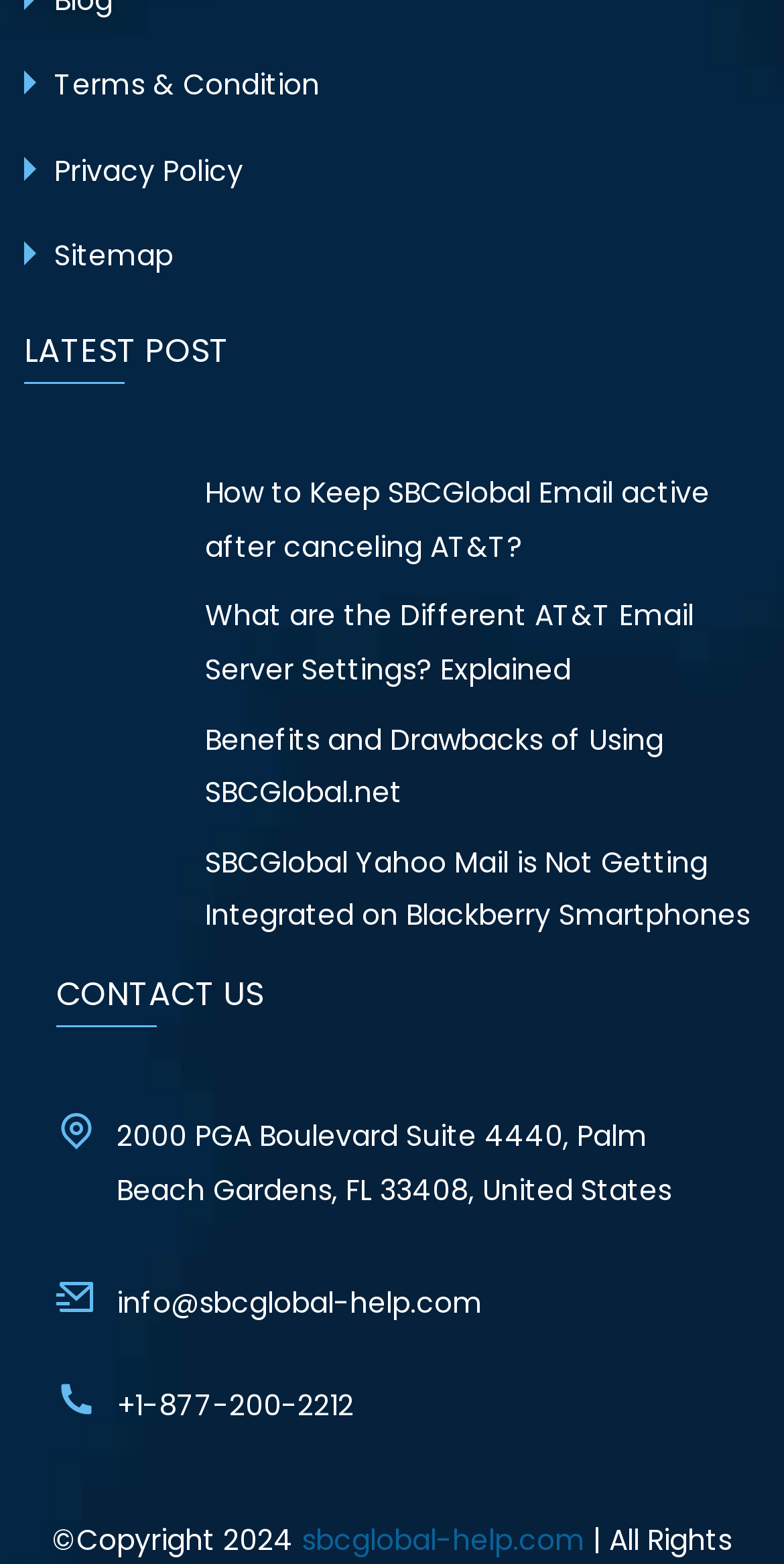Can you find the bounding box coordinates for the element to click on to achieve the instruction: "Contact us through email"?

[0.149, 0.821, 0.615, 0.846]